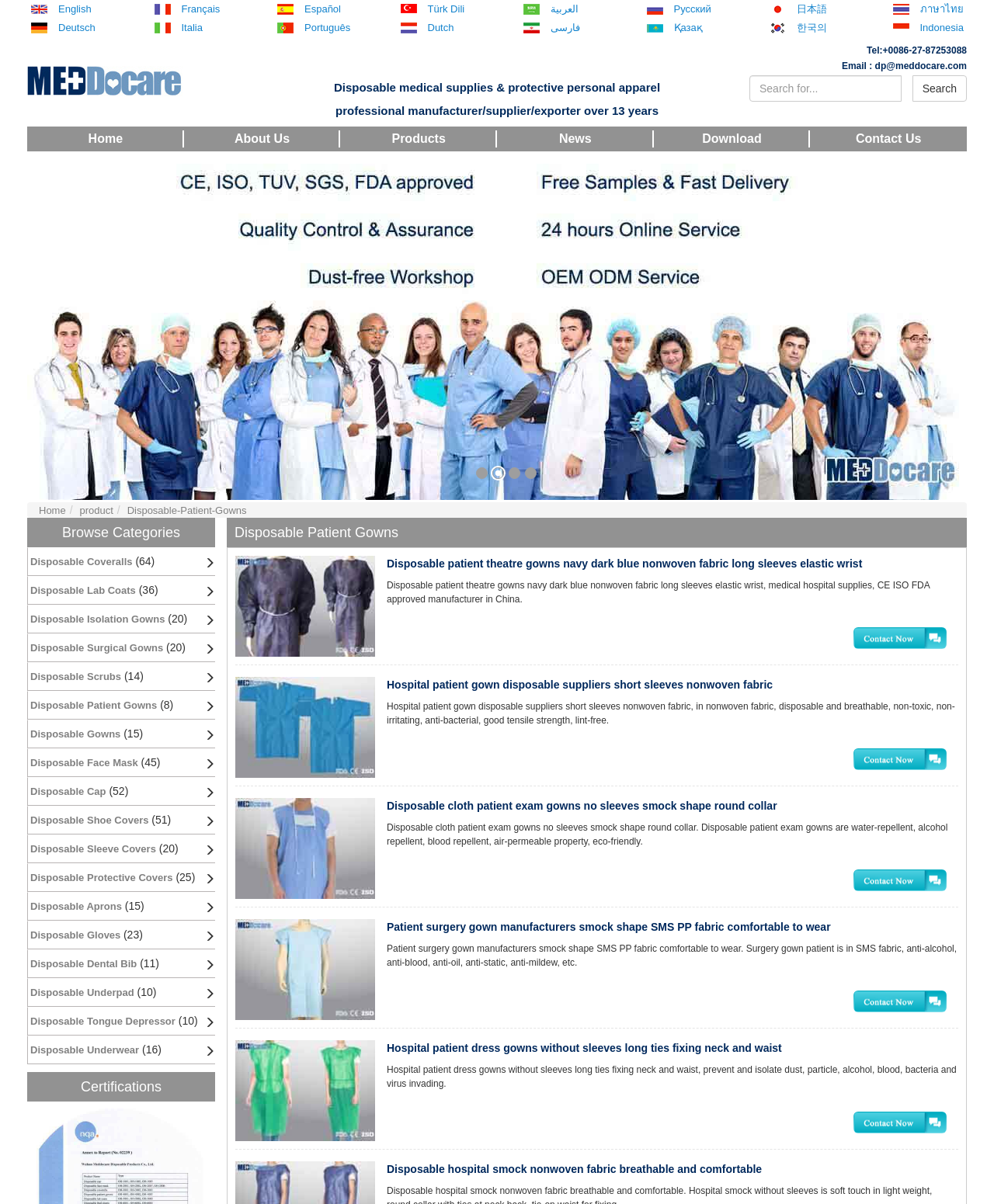What is the principal heading displayed on the webpage?

Disposable medical supplies & protective personal apparel